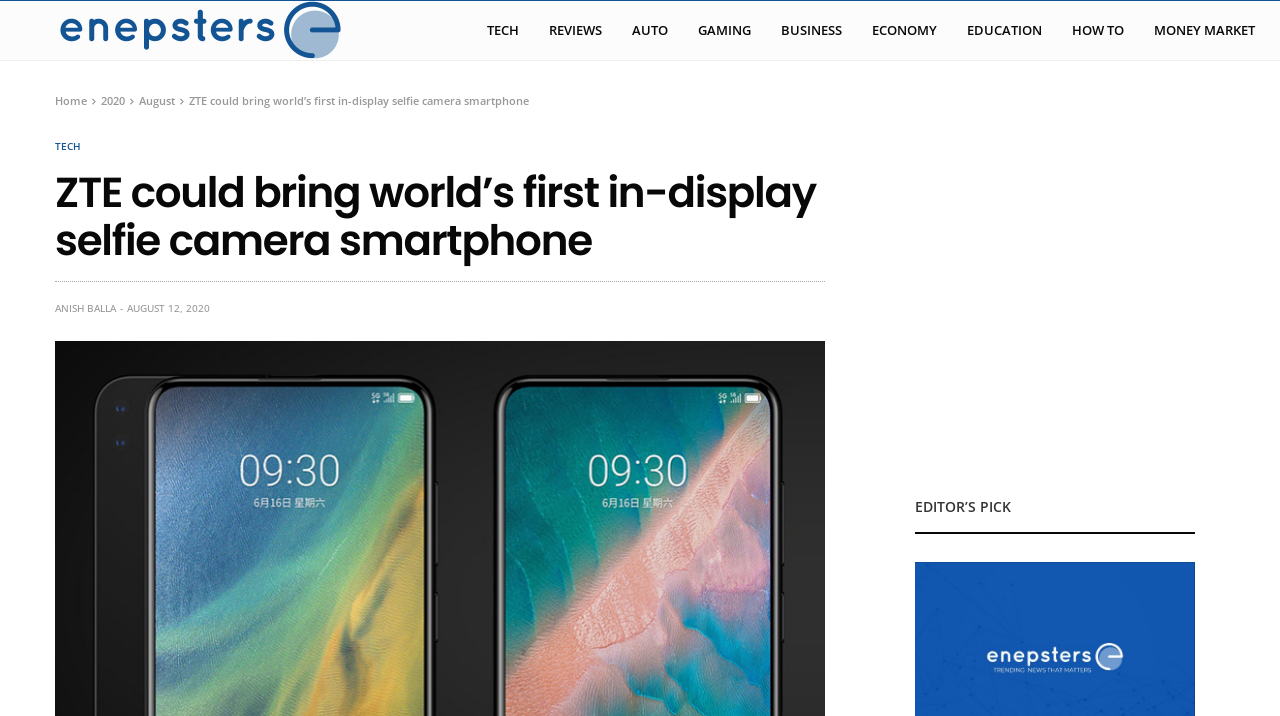Produce a meticulous description of the webpage.

The webpage appears to be a news article or blog post about ZTE's potential release of a smartphone with an in-display selfie camera. At the top of the page, there is a logo or icon for "Enepsters" accompanied by a link to the website. Below this, there is a navigation menu with links to various categories such as "TECH", "REVIEWS", "AUTO", and others.

To the right of the navigation menu, there is a breadcrumb trail showing the path "Home > 2020 > August". Below this, the title of the article "ZTE could bring world’s first in-display selfie camera smartphone" is displayed prominently. The author's name, "ANISH BALLA", is mentioned below the title, along with the date "AUGUST 12, 2020".

The main content of the article is not explicitly described in the accessibility tree, but it likely occupies the majority of the page. At the bottom of the page, there is a section labeled "EDITOR’S PICK", which may contain recommended or featured articles.

Overall, the webpage appears to be a news article or blog post with a clear title, author, and date, accompanied by navigation menus and potentially other features such as recommended articles.